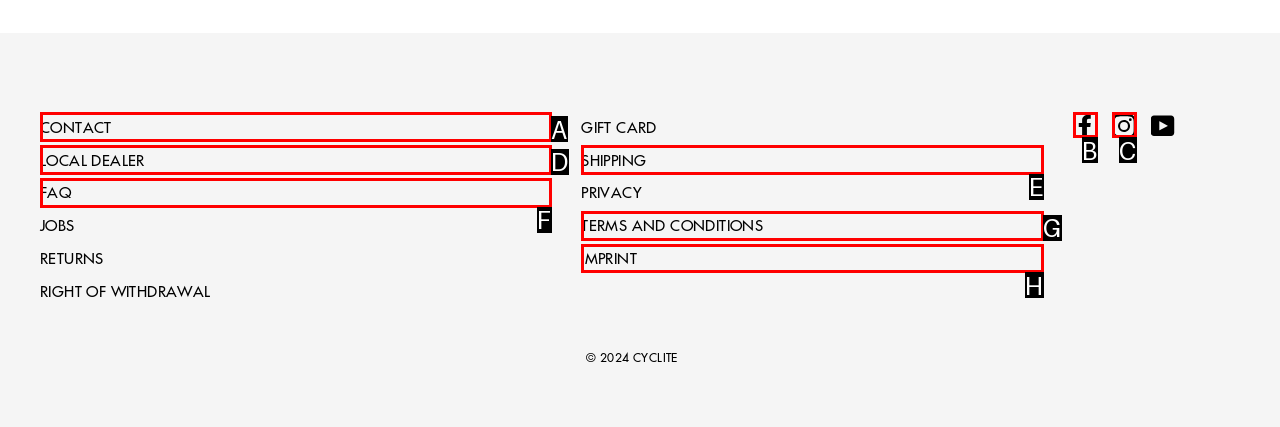Tell me which one HTML element I should click to complete the following task: view imprint Answer with the option's letter from the given choices directly.

H